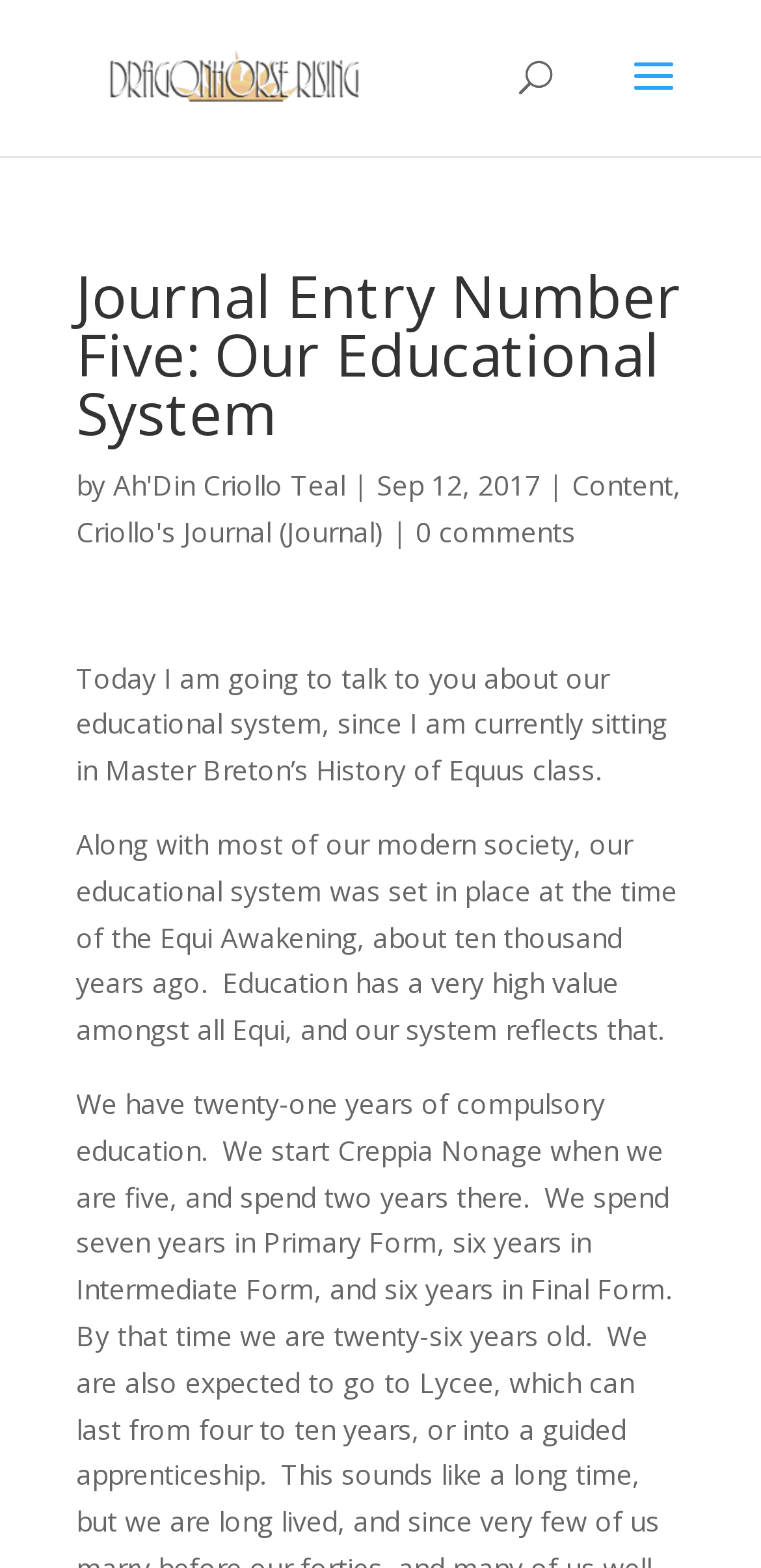Kindly respond to the following question with a single word or a brief phrase: 
What is the date of this journal entry?

Sep 12, 2017